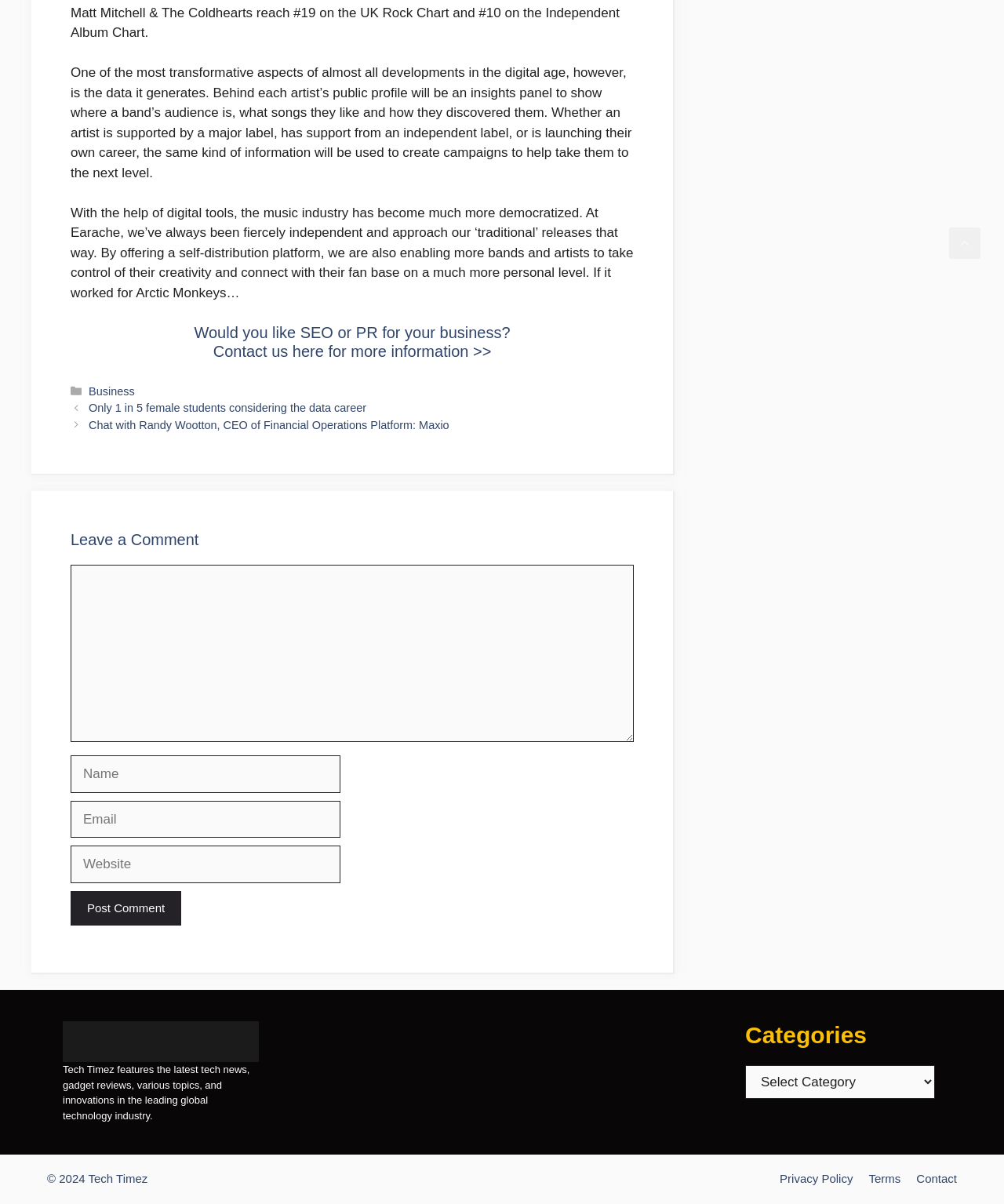Identify the bounding box of the UI element that matches this description: "parent_node: Comment name="author" placeholder="Name"".

[0.07, 0.628, 0.339, 0.658]